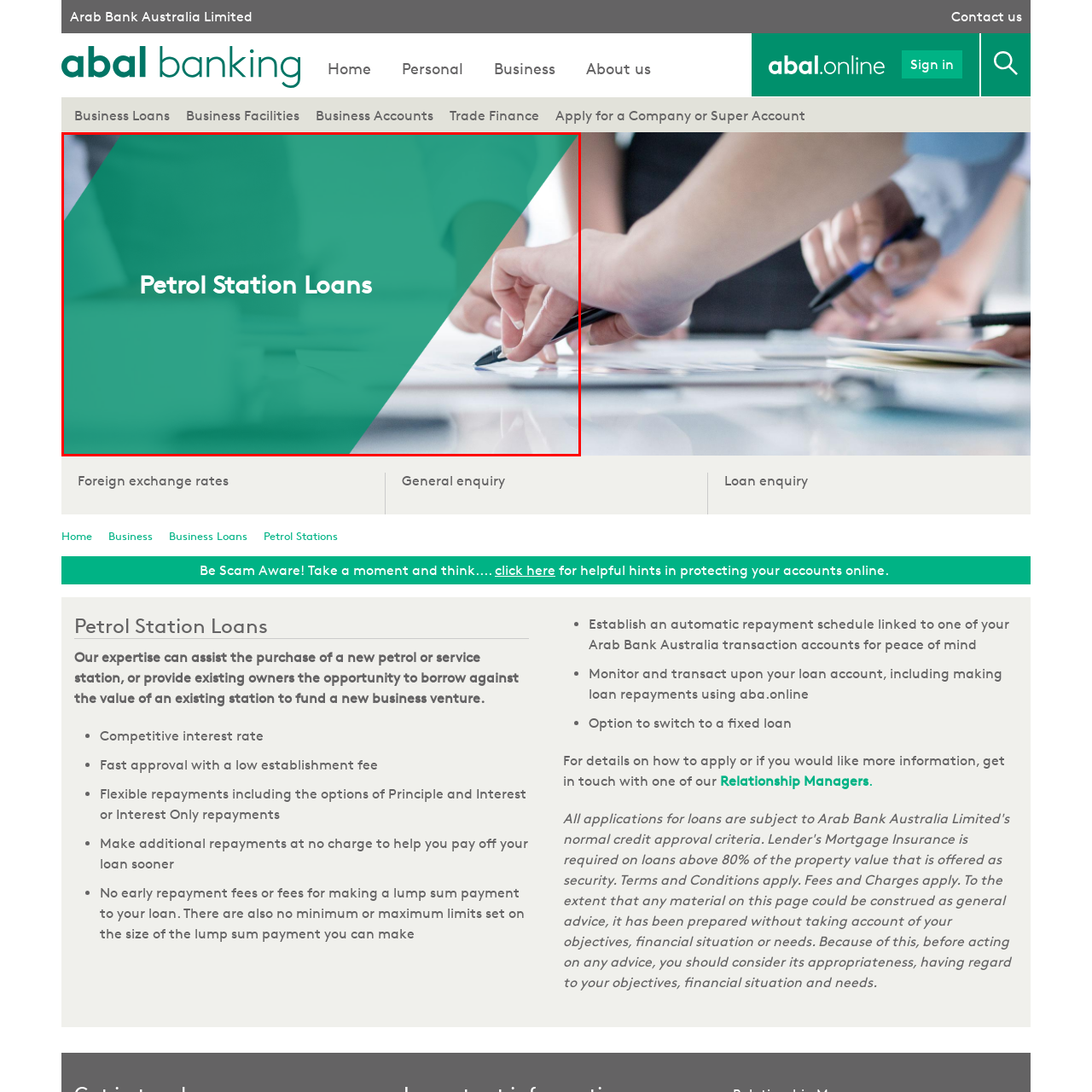Please analyze the elements within the red highlighted area in the image and provide a comprehensive answer to the following question: What is the tone of the image?

The modern, softly blurred background and the hands engaged in a business transaction convey a sense of professionalism and trust, which is further emphasized by the branding of Arab Bank Australia.